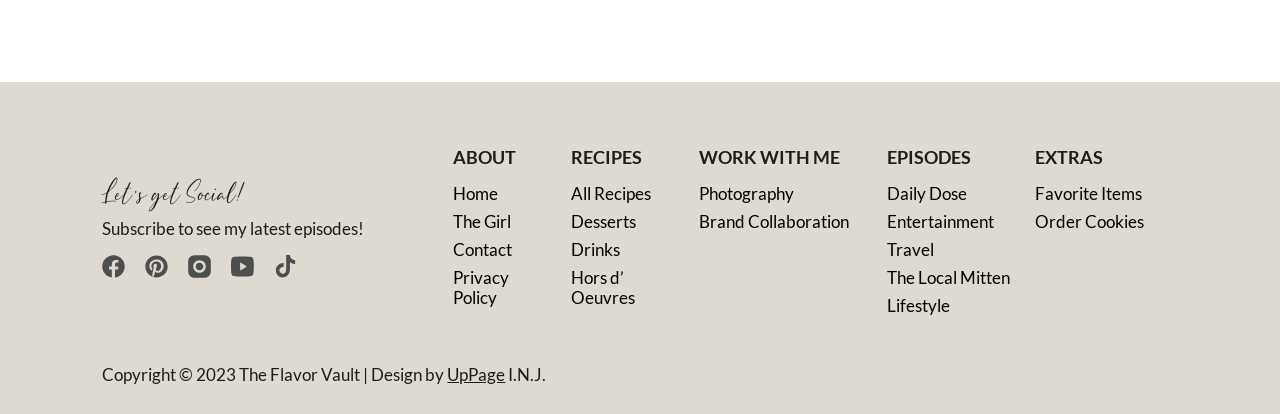Determine the bounding box coordinates of the clickable element necessary to fulfill the instruction: "Visit the 'APPLIANCES' page". Provide the coordinates as four float numbers within the 0 to 1 range, i.e., [left, top, right, bottom].

None